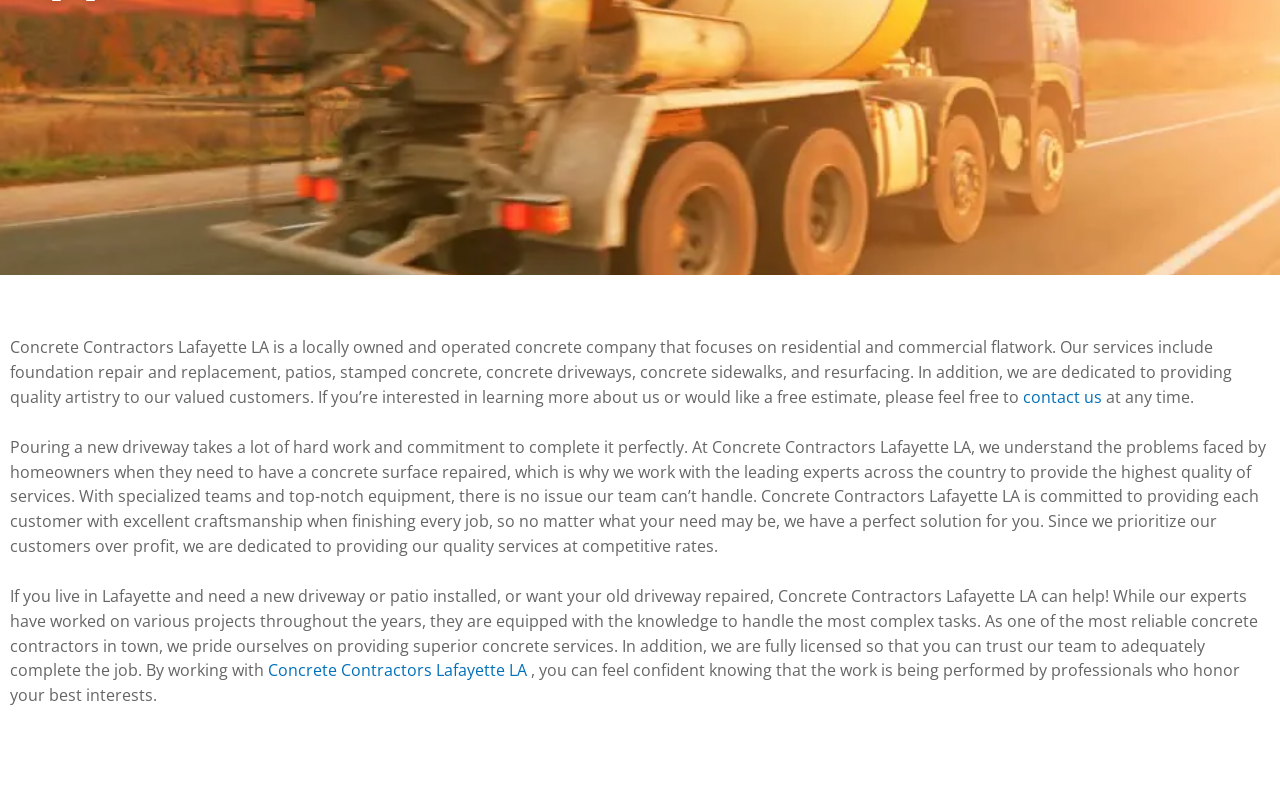Given the description of the UI element: "contact us", predict the bounding box coordinates in the form of [left, top, right, bottom], with each value being a float between 0 and 1.

[0.799, 0.486, 0.861, 0.513]